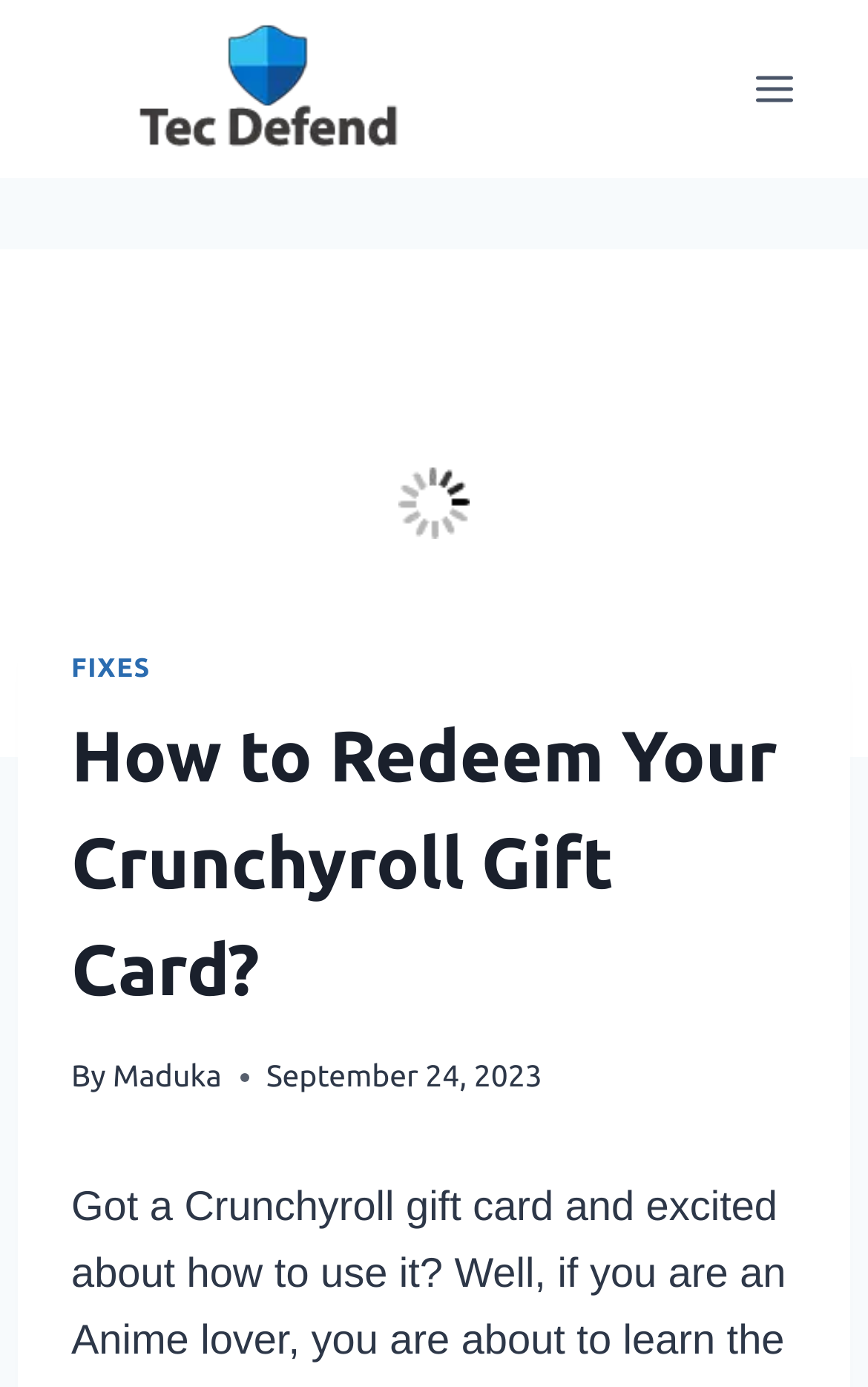Please examine the image and provide a detailed answer to the question: Who wrote the article?

The webpage contains a link with the text 'Maduka', which is likely the author of the article. This is inferred from the context of the webpage, which appears to be a blog post or article about redeeming Crunchyroll gift cards.